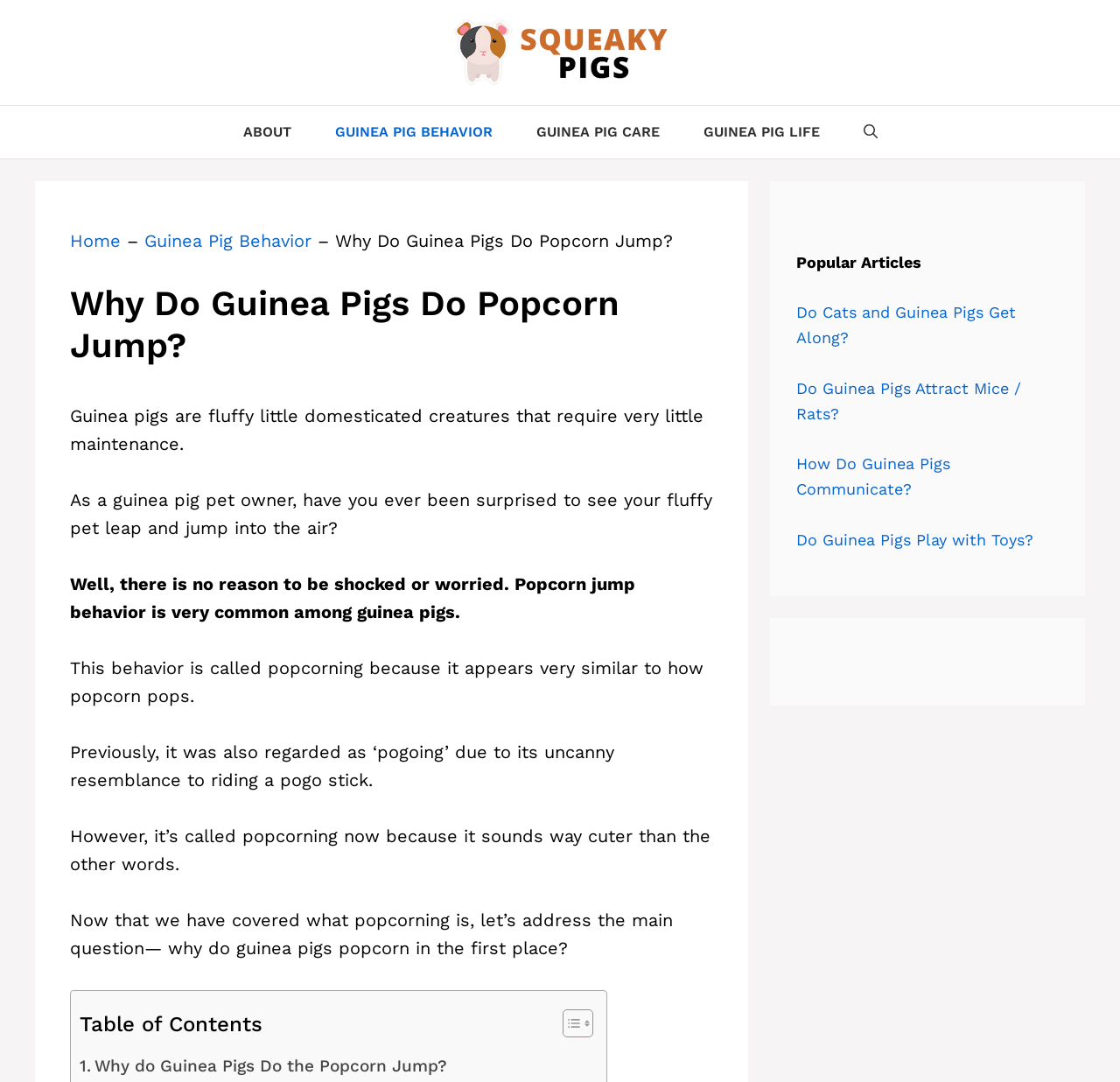Where is the search bar located?
Look at the image and answer the question with a single word or phrase.

Top right